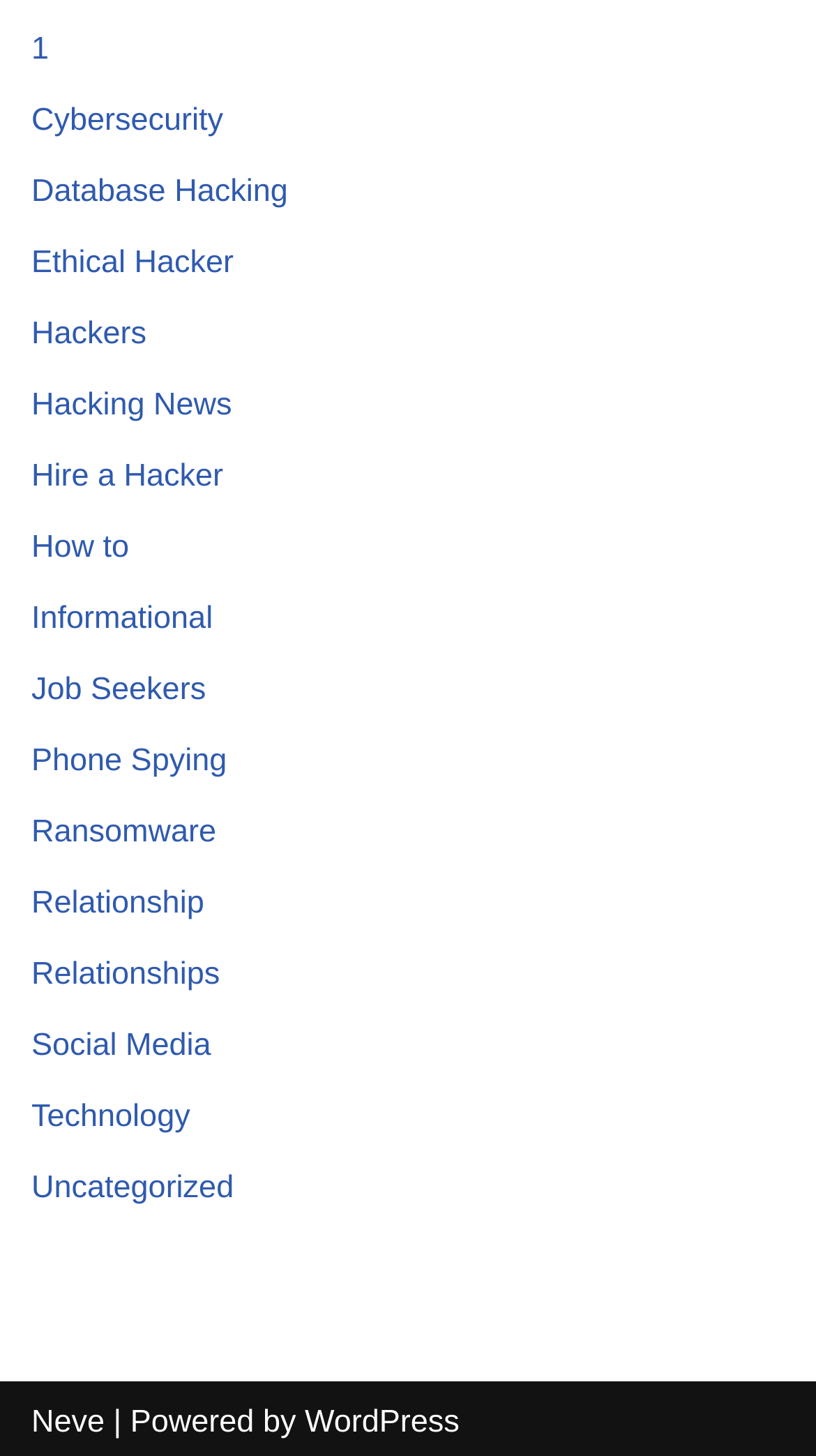Respond to the following question with a brief word or phrase:
How many links are below the main menu?

3